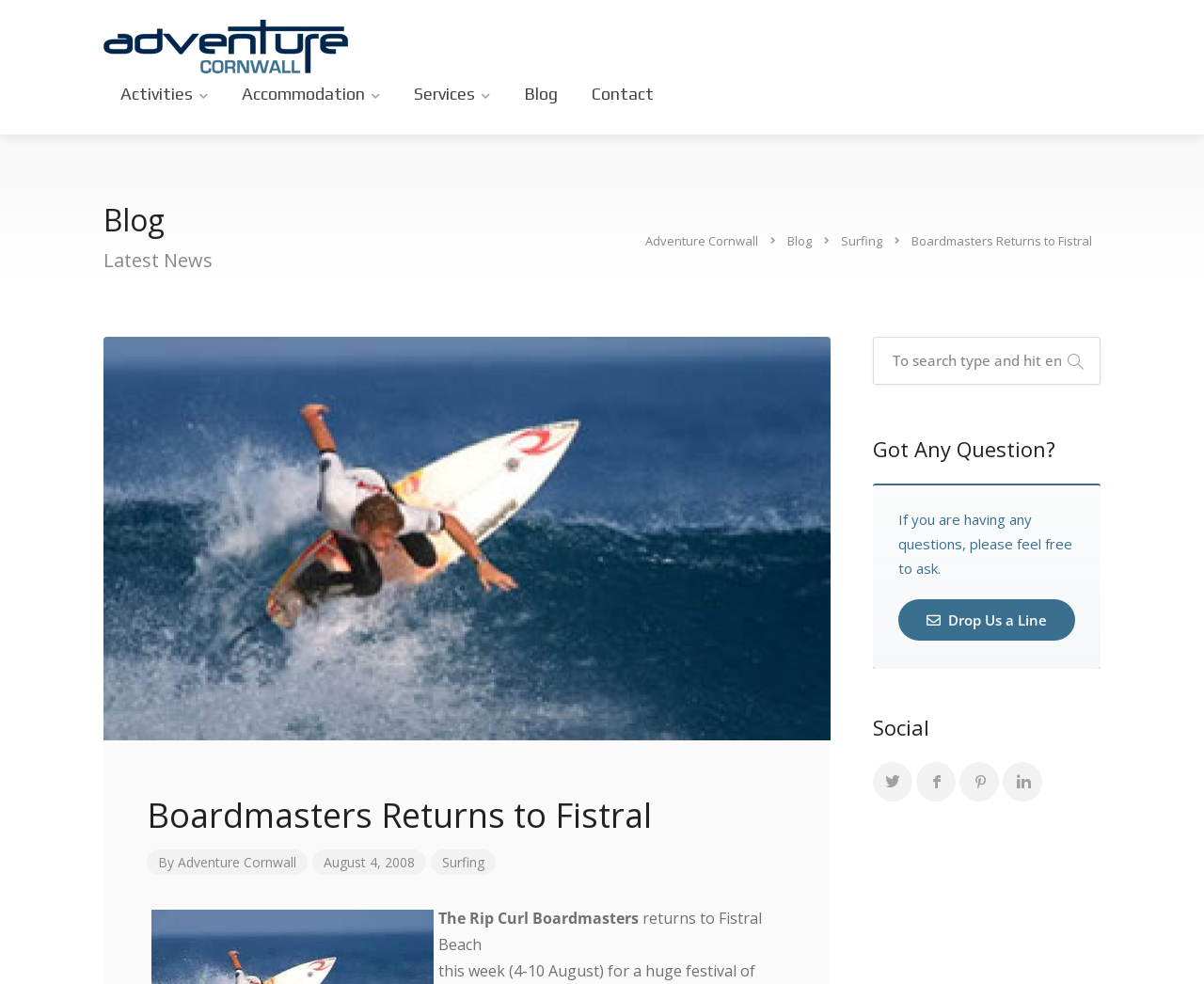What is the location of the festival?
Carefully analyze the image and provide a detailed answer to the question.

The location of the festival can be found in the static text 'returns to Fistral Beach'.